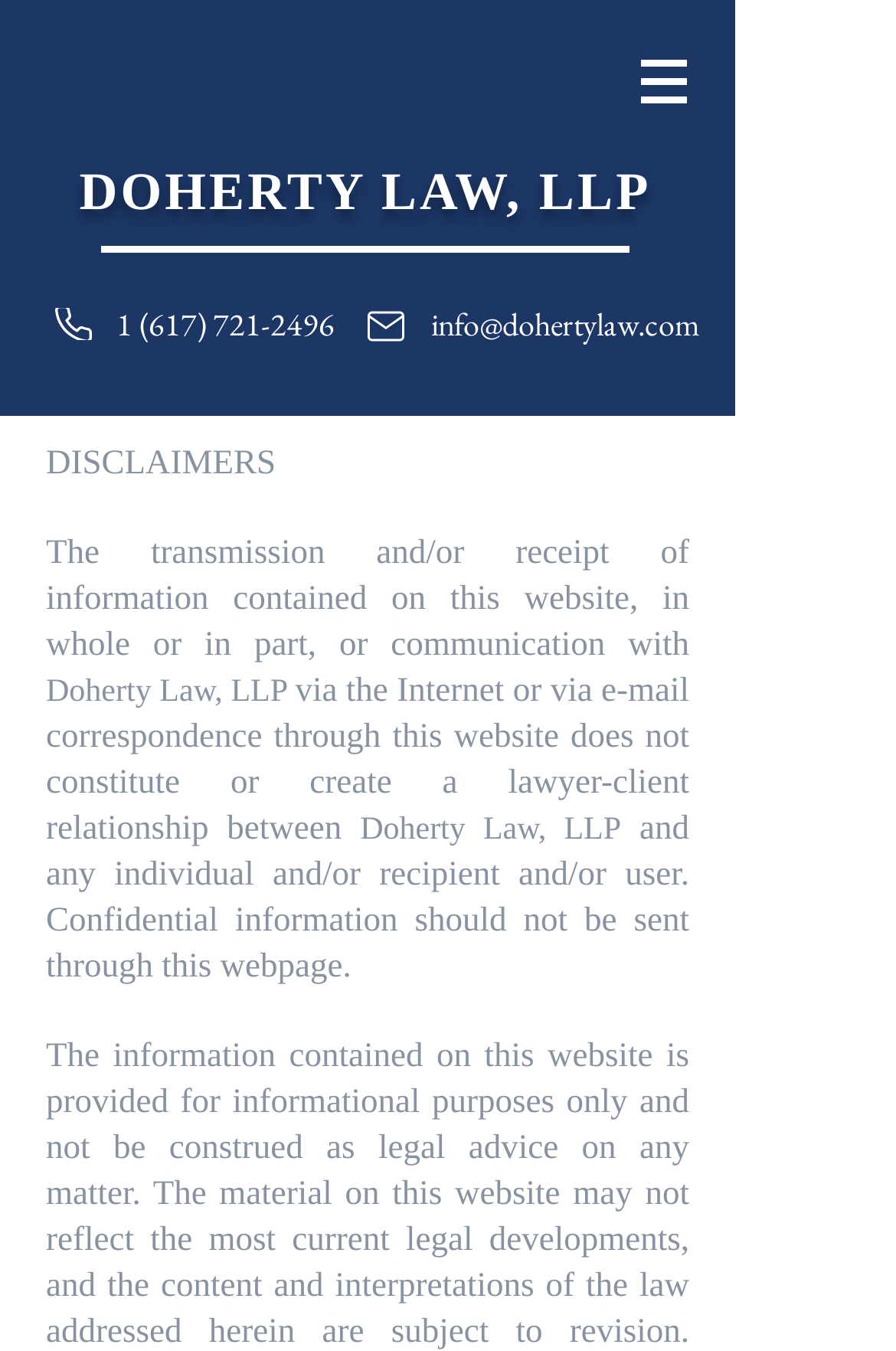Detail the webpage's structure and highlights in your description.

The webpage is titled "Disclaimers | doherty-law" and appears to be a disclaimer page for a law firm. At the top, there is a navigation menu labeled "Site" with a button that has a popup menu, accompanied by an image. Below this, the law firm's name "DOHERTY LAW, LLP" is prominently displayed as a heading, with a link to the firm's main page.

To the left of the law firm's name, there are three links: "Phone", "Mail", and a phone number with email address. The phone number and email address are grouped together, indicating they are contact information for the firm.

The main content of the page is a disclaimer statement, which is divided into four paragraphs. The first paragraph is headed by the title "DISCLAIMERS" and explains that the transmission of information through the website does not constitute a lawyer-client relationship. The second paragraph continues this explanation, stating that confidential information should not be sent through the website. The third paragraph clarifies that the information on the website is for informational purposes only and should not be construed as legal advice. The final paragraph notes that the material on the website may not reflect the most current legal developments and is subject to revision.

Overall, the webpage is focused on providing a clear disclaimer statement for the law firm, with contact information and a navigation menu at the top.